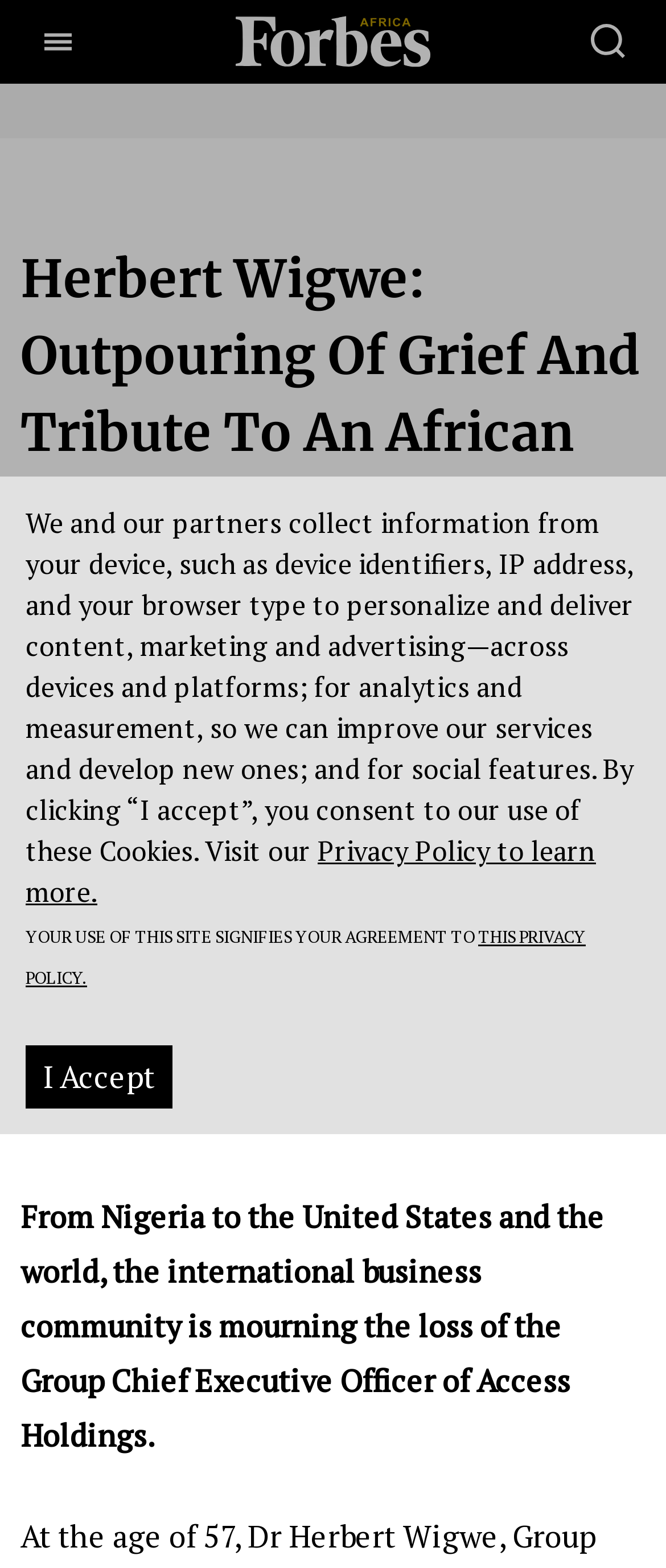Extract the bounding box coordinates of the UI element described by: "aria-label="Click to open search bar..."". The coordinates should include four float numbers ranging from 0 to 1, e.g., [left, top, right, bottom].

[0.887, 0.009, 0.938, 0.044]